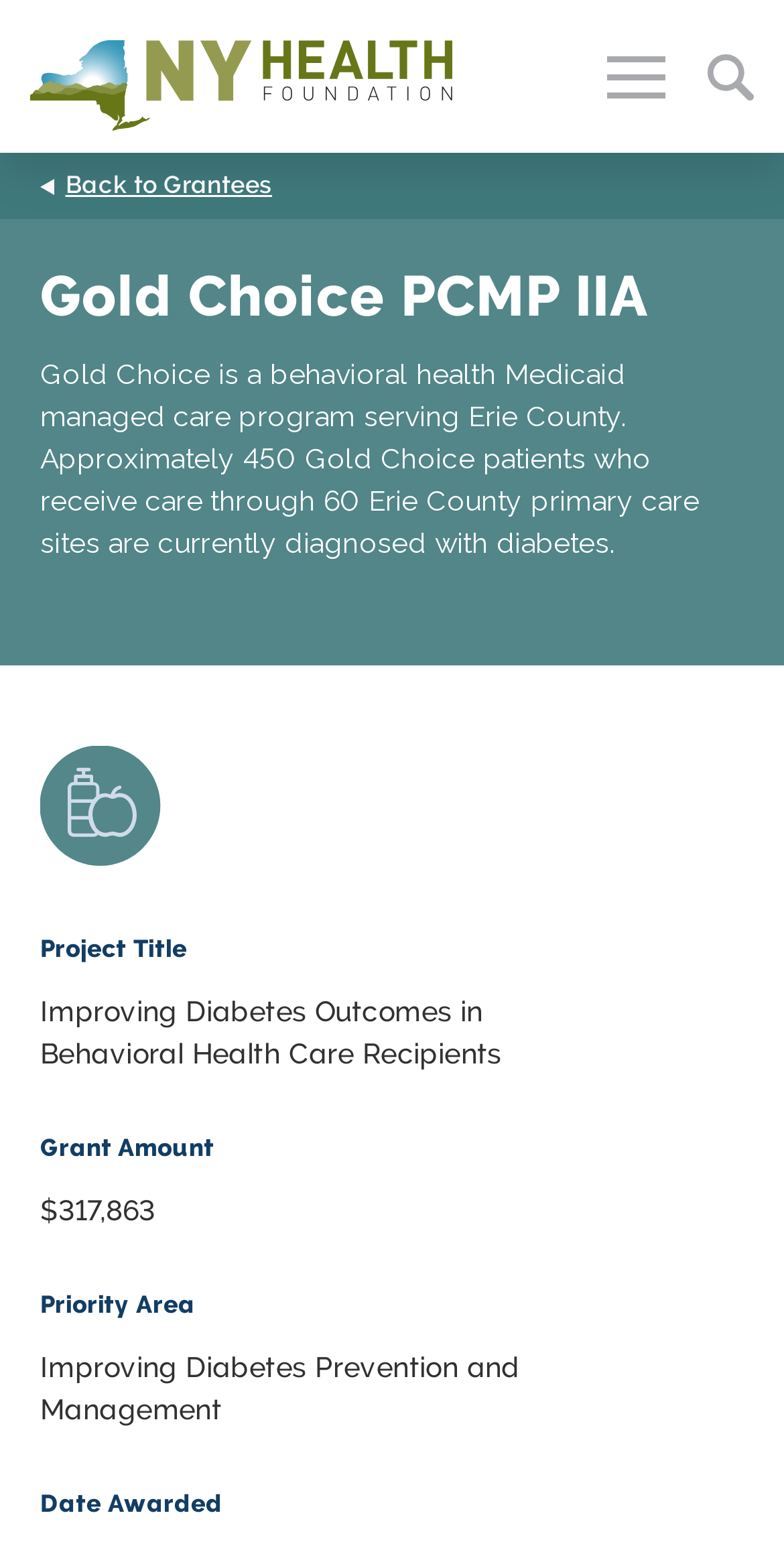What is the grant amount for the project?
Look at the webpage screenshot and answer the question with a detailed explanation.

I found this answer by looking at the text element under the 'Grant Amount' heading, which displays the grant amount as '$317,863'.